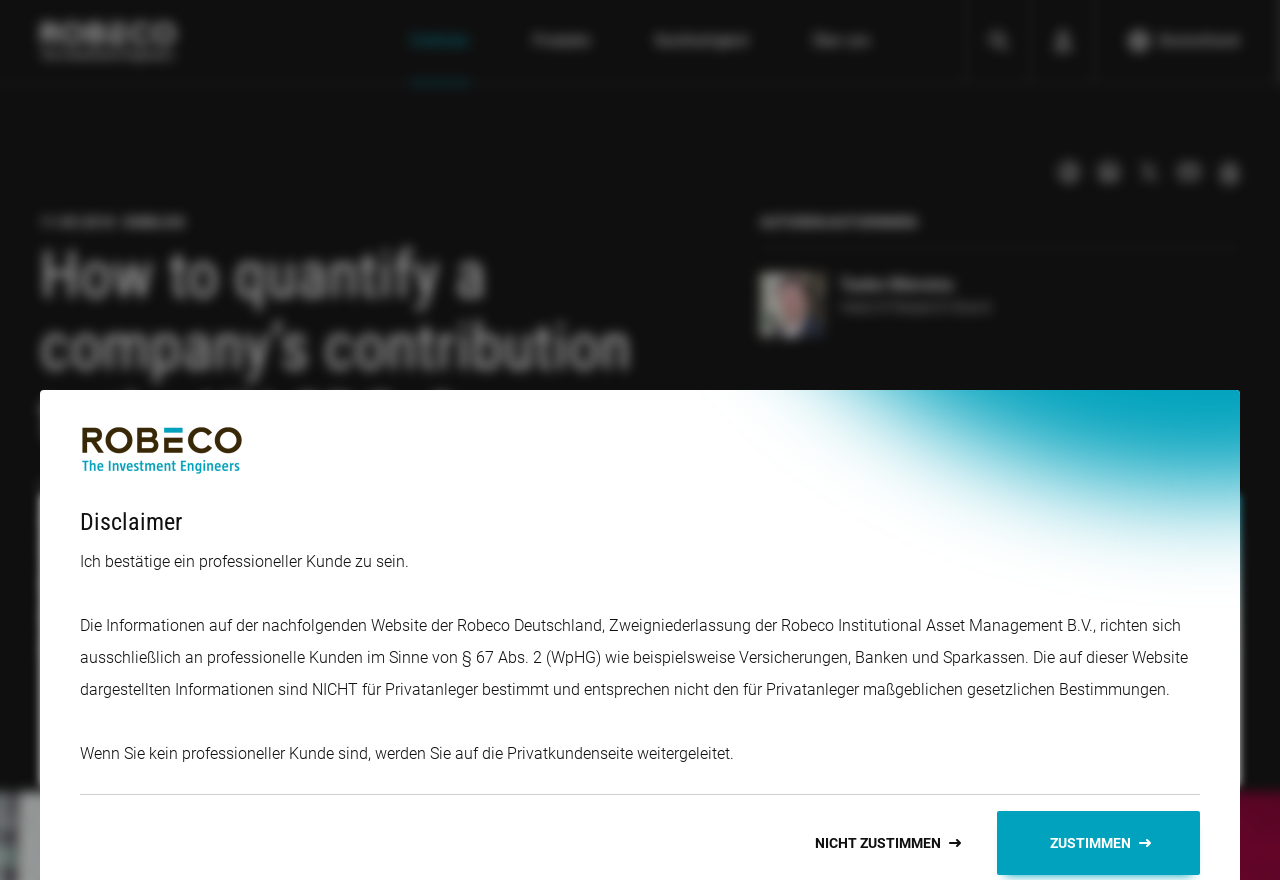Specify the bounding box coordinates of the element's region that should be clicked to achieve the following instruction: "Click on the search menu button". The bounding box coordinates consist of four float numbers between 0 and 1, in the format [left, top, right, bottom].

[0.755, 0.0, 0.805, 0.095]